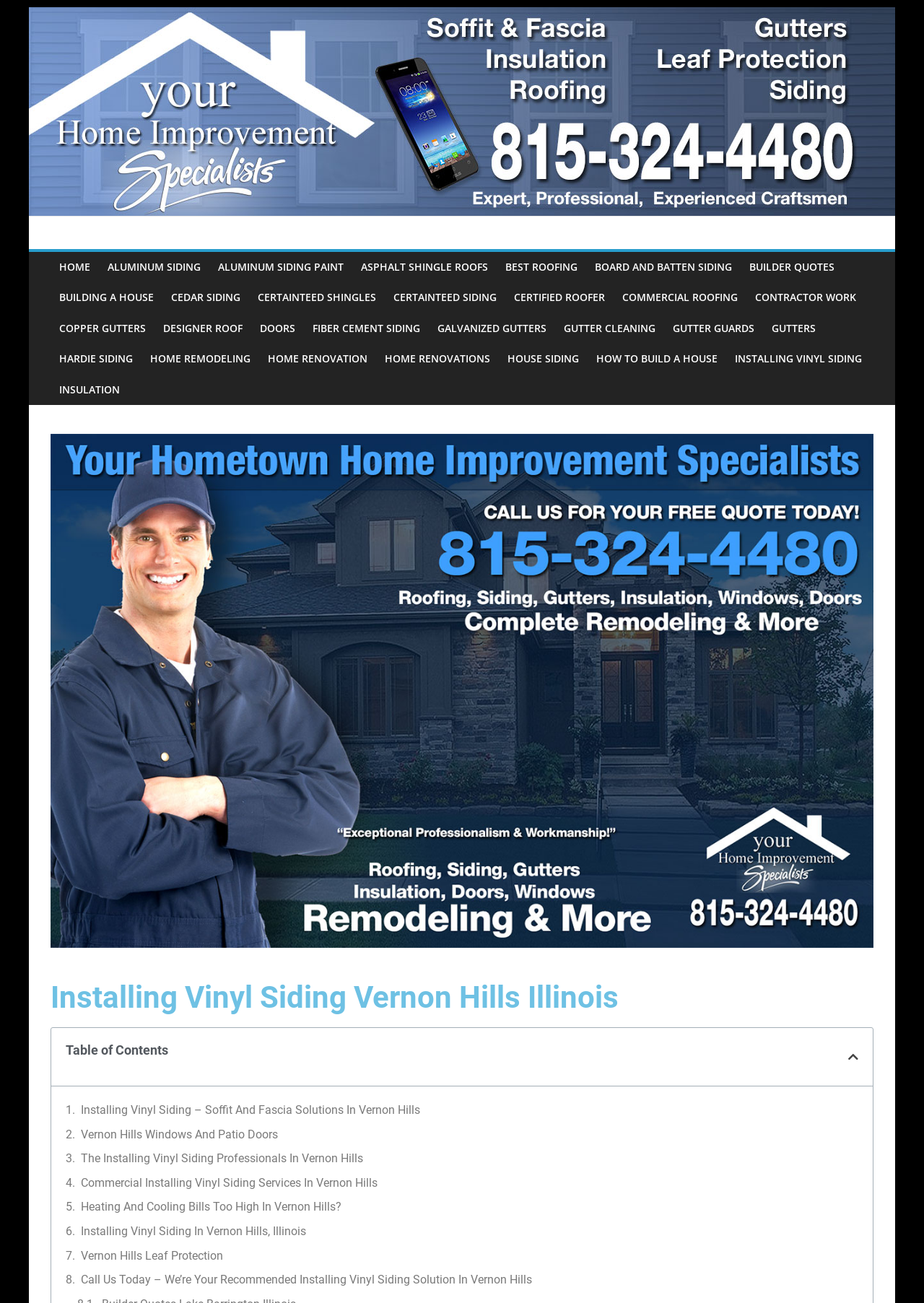Please determine the headline of the webpage and provide its content.

Installing Vinyl Siding Vernon Hills Illinois